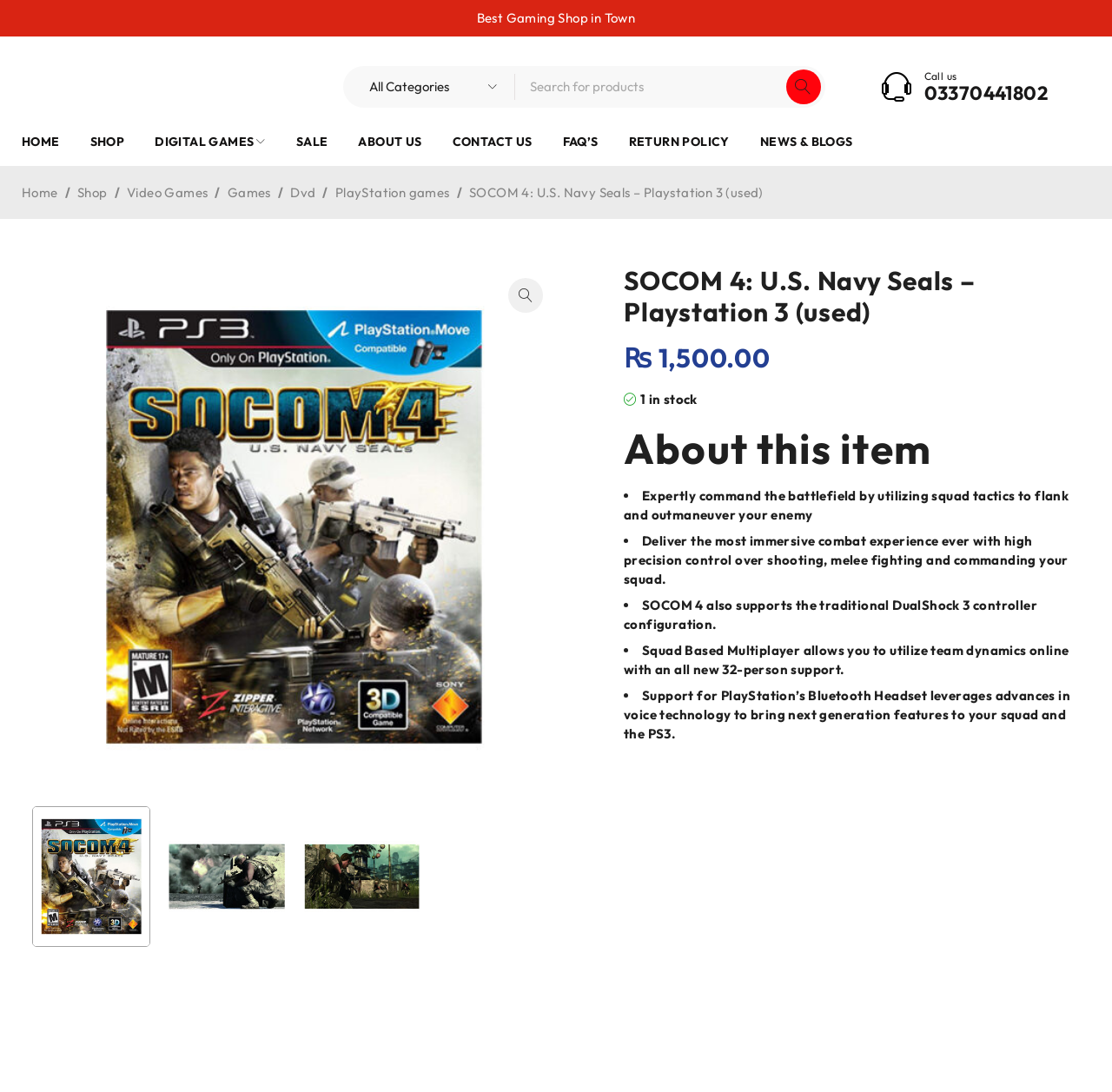Please determine the bounding box coordinates of the clickable area required to carry out the following instruction: "Call us". The coordinates must be four float numbers between 0 and 1, represented as [left, top, right, bottom].

[0.831, 0.064, 0.86, 0.076]